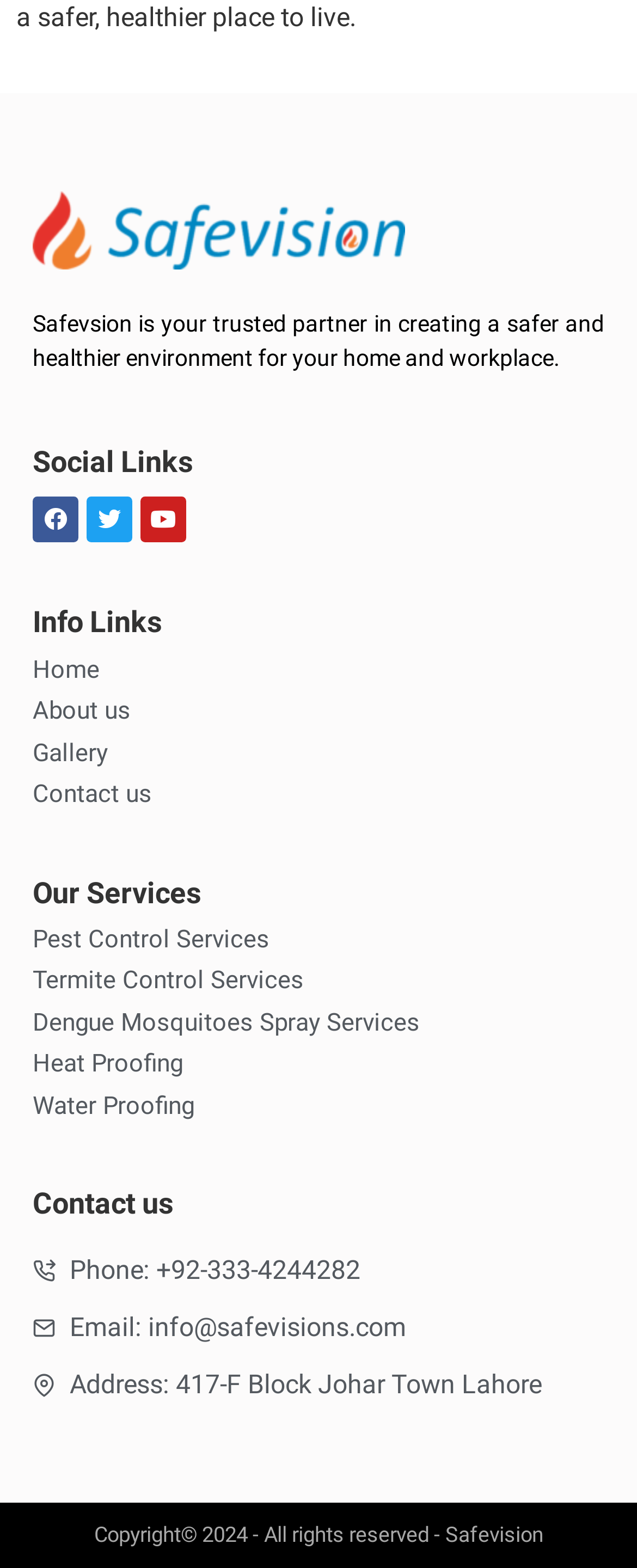Can you specify the bounding box coordinates for the region that should be clicked to fulfill this instruction: "Click the Facebook link".

[0.051, 0.316, 0.123, 0.346]